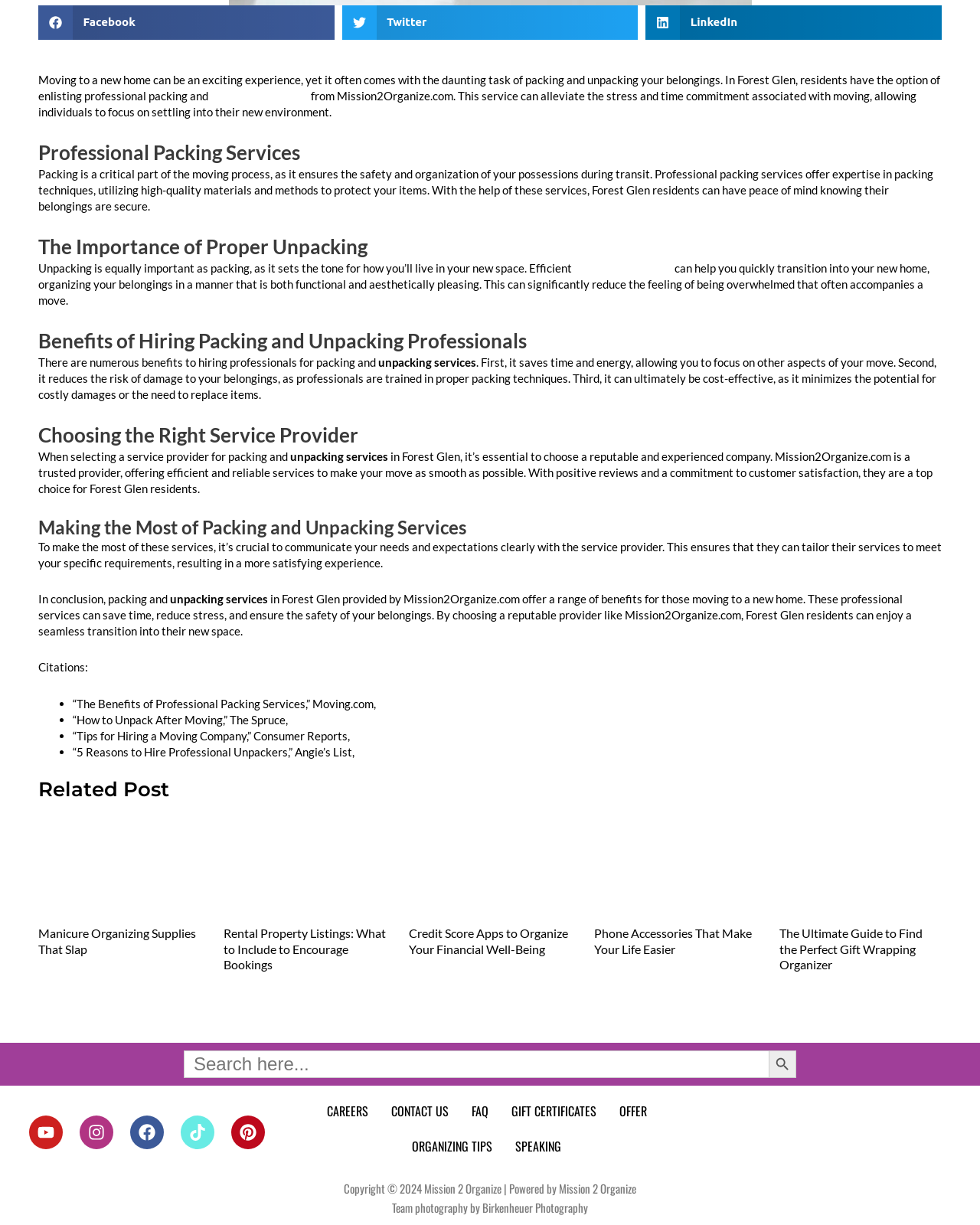For the given element description Instagram, determine the bounding box coordinates of the UI element. The coordinates should follow the format (top-left x, top-left y, bottom-right x, bottom-right y) and be within the range of 0 to 1.

[0.081, 0.911, 0.116, 0.938]